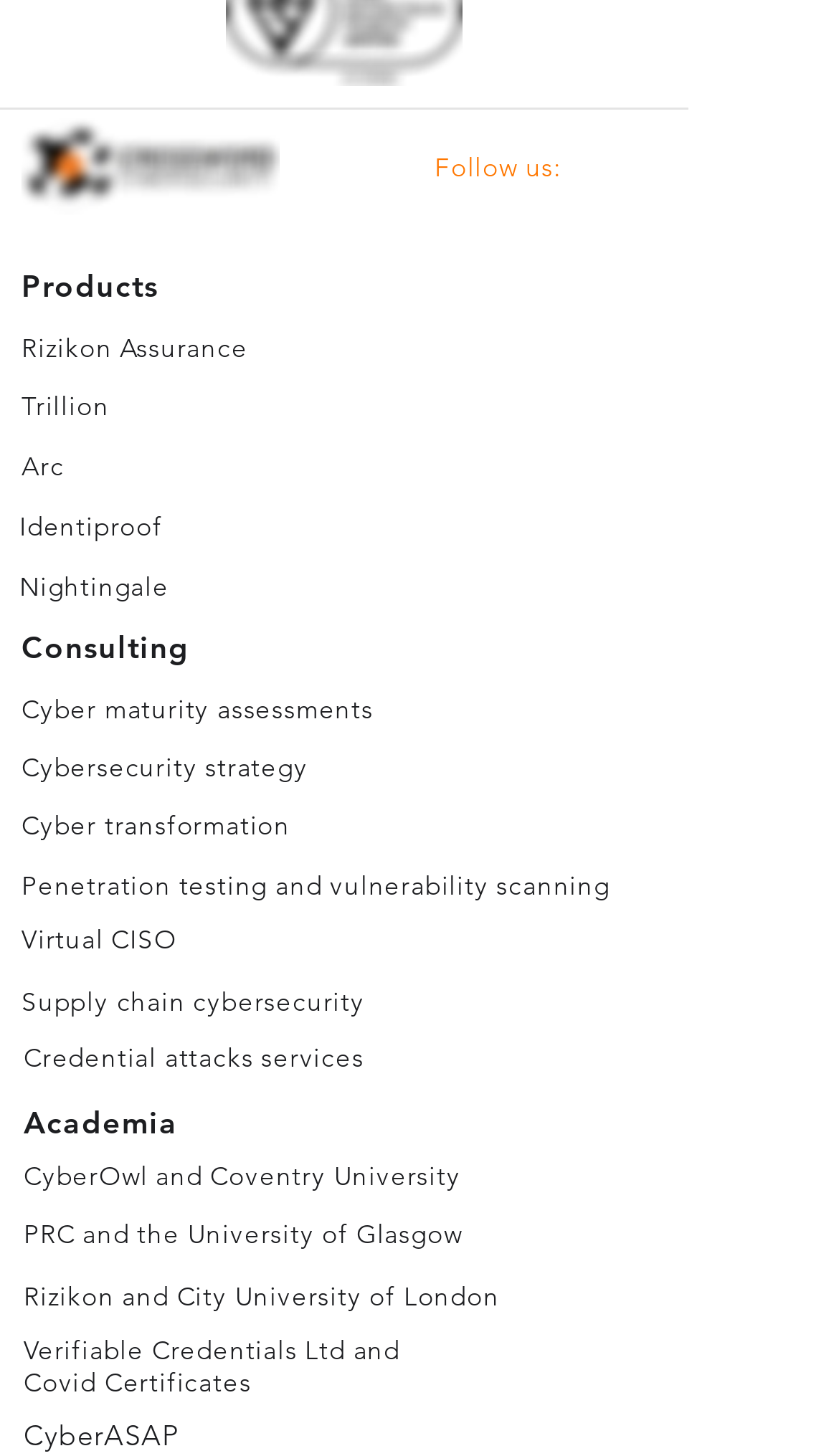Kindly provide the bounding box coordinates of the section you need to click on to fulfill the given instruction: "Go to Products".

[0.026, 0.183, 0.189, 0.208]